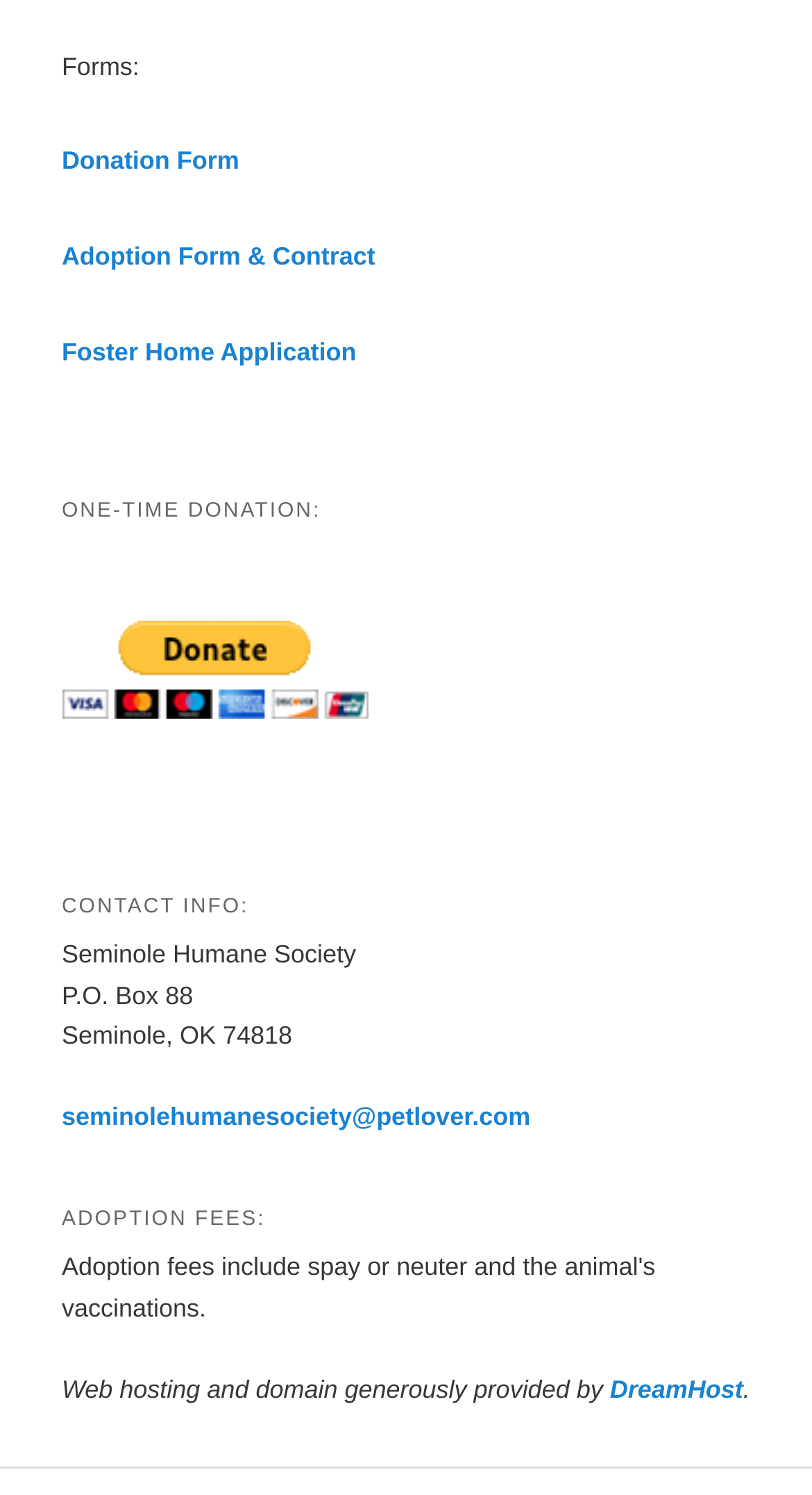Respond to the following query with just one word or a short phrase: 
What is the name of the web hosting provider?

DreamHost